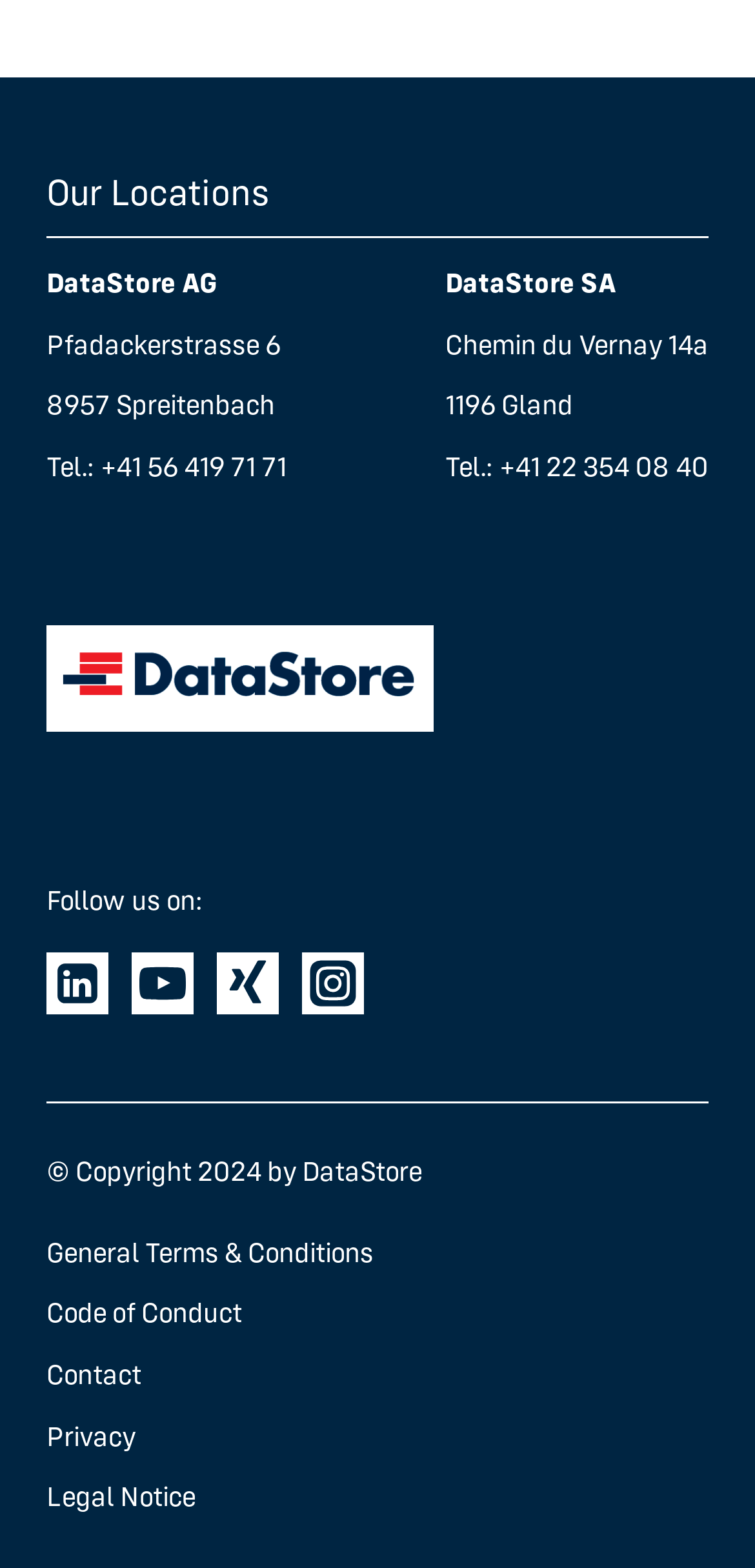How many navigation links are listed?
Based on the image content, provide your answer in one word or a short phrase.

5